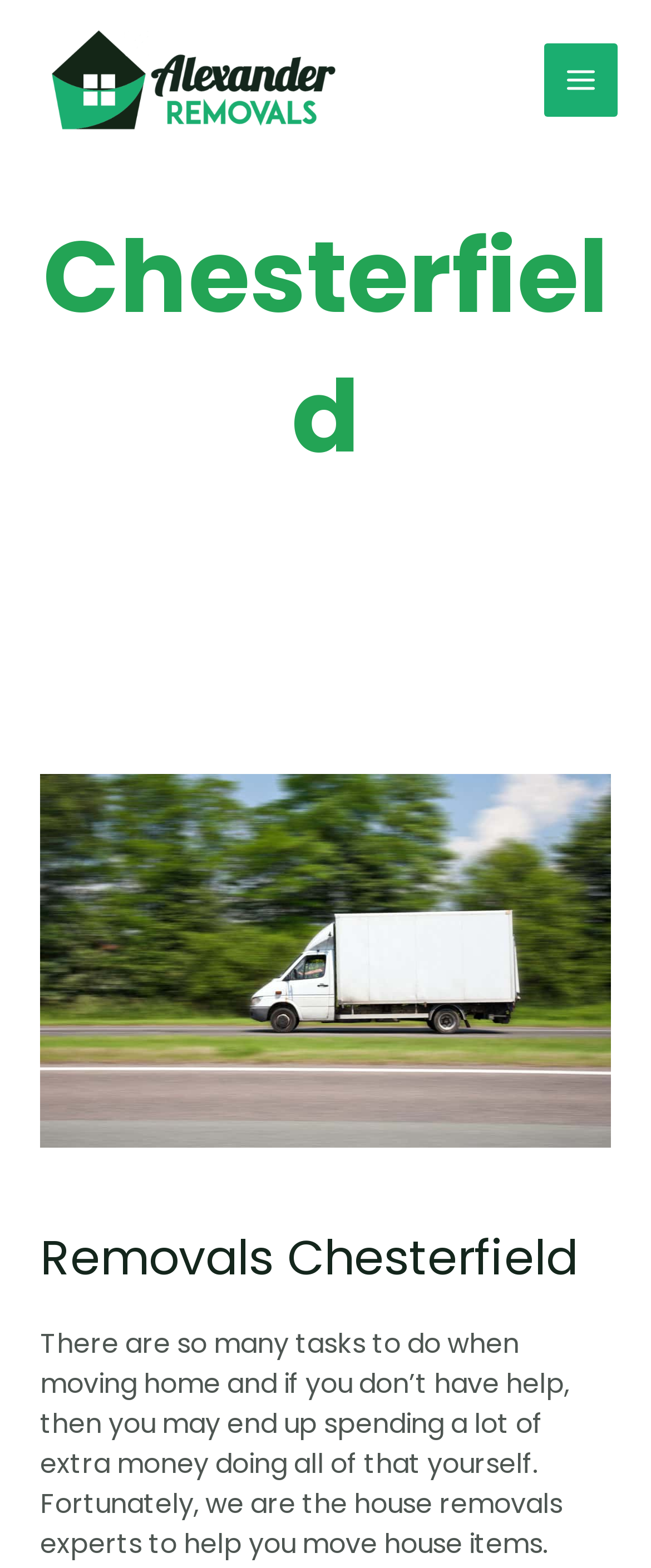Give a concise answer using one word or a phrase to the following question:
How many headings are there on the page?

2